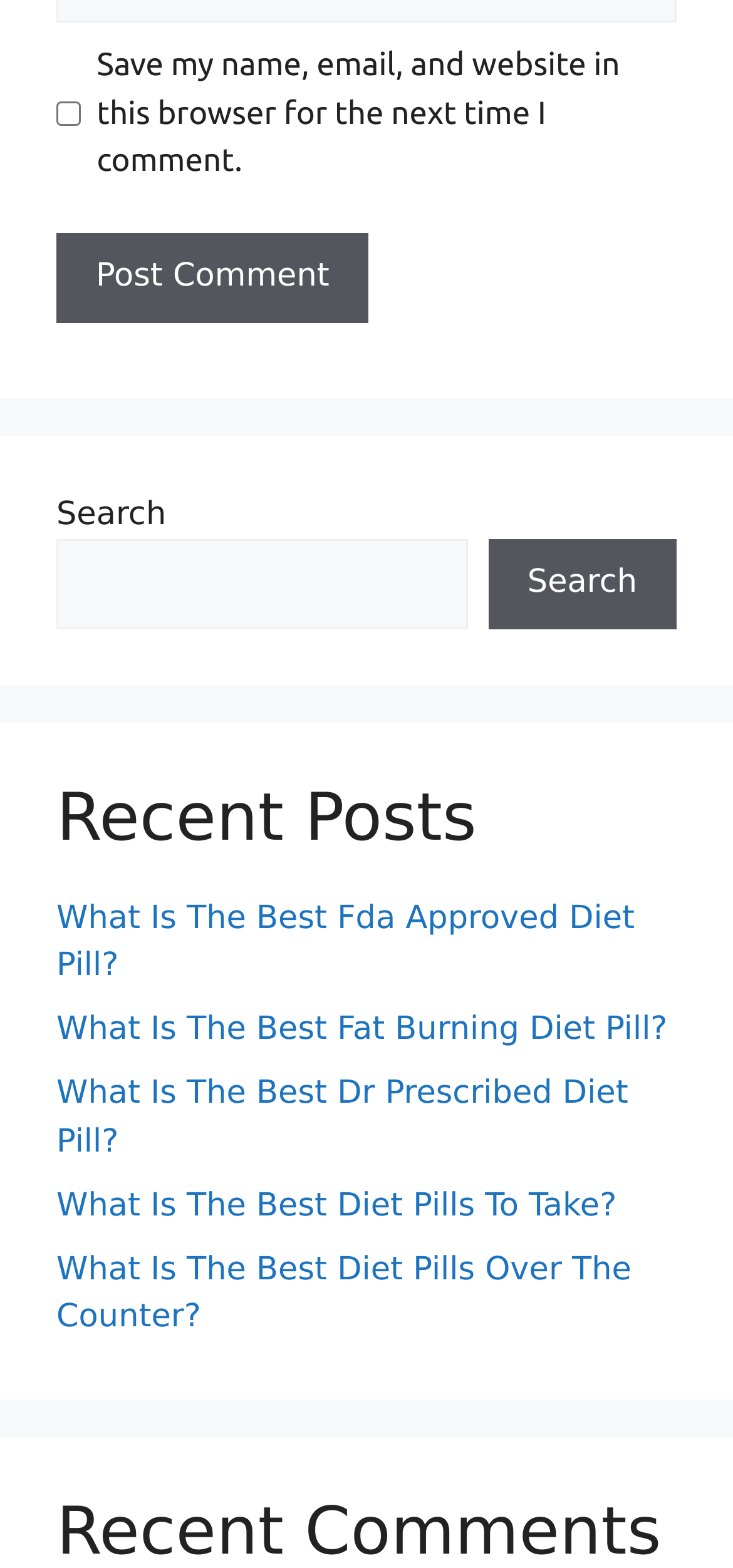Please specify the bounding box coordinates of the clickable region necessary for completing the following instruction: "Check the checkbox to save your name and email". The coordinates must consist of four float numbers between 0 and 1, i.e., [left, top, right, bottom].

[0.077, 0.065, 0.11, 0.08]